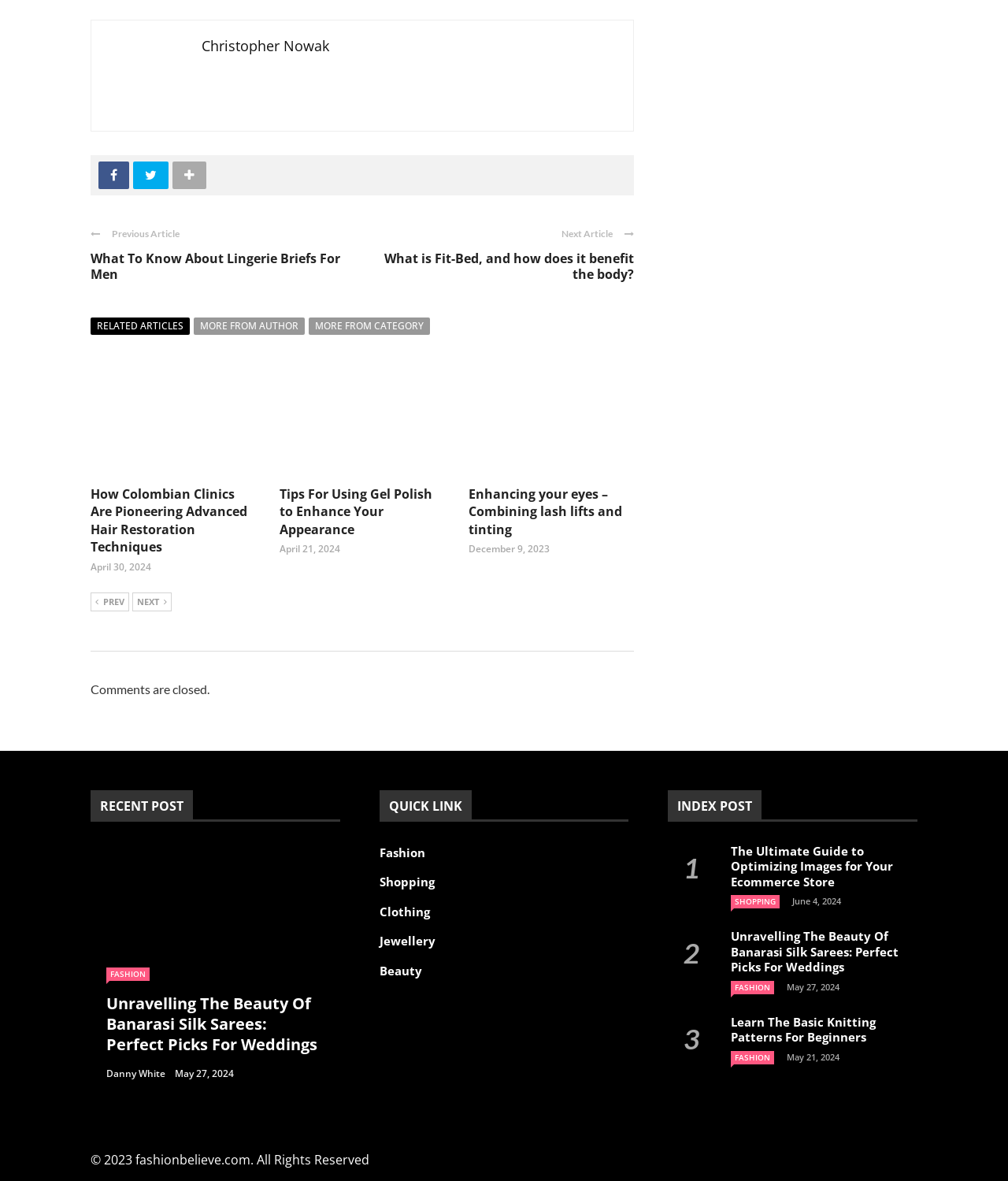Determine the bounding box coordinates for the UI element matching this description: "Jewellery".

[0.376, 0.79, 0.432, 0.803]